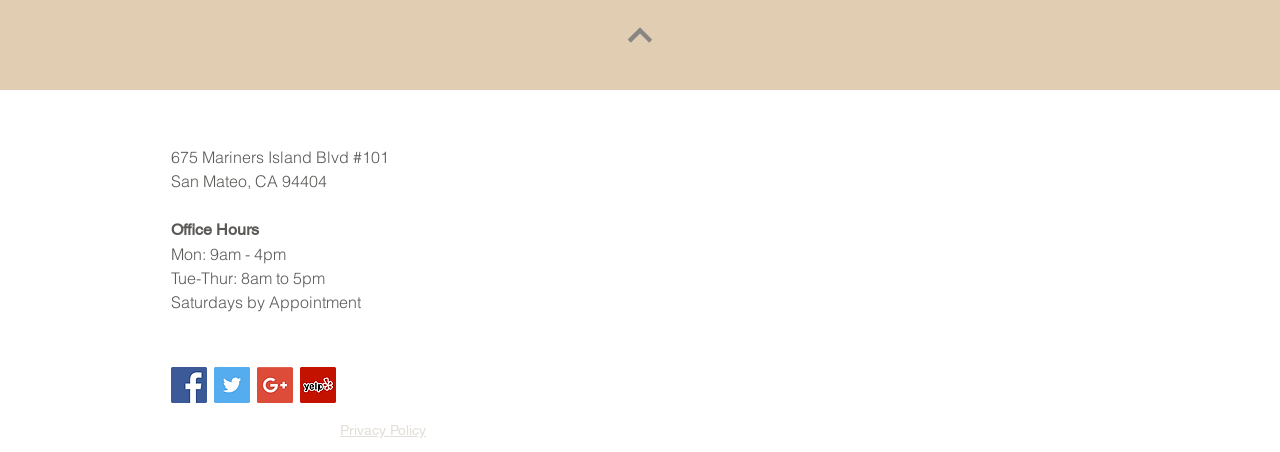Answer the question using only one word or a concise phrase: What are the office hours on Mondays?

9am - 4pm